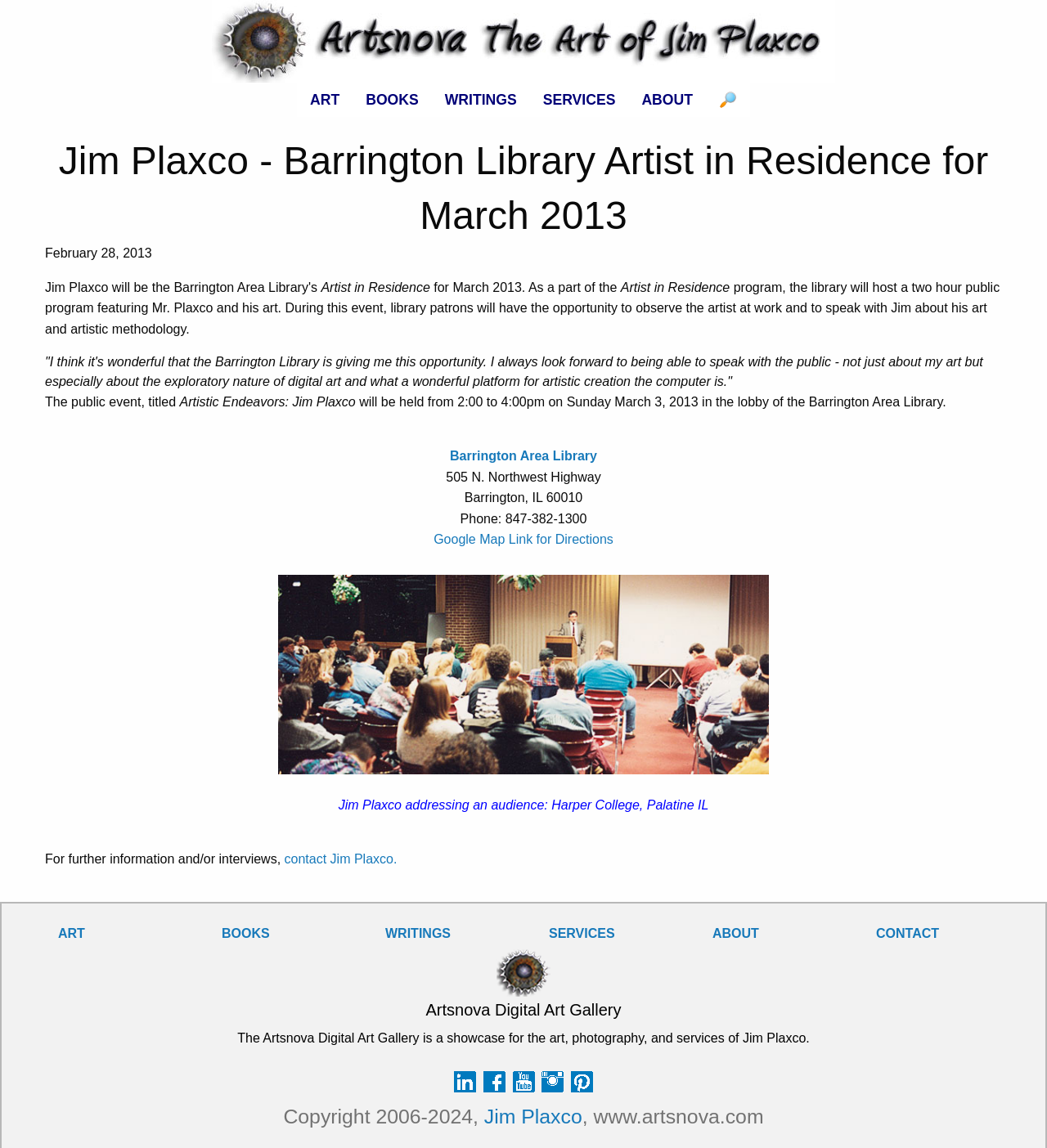Please give the bounding box coordinates of the area that should be clicked to fulfill the following instruction: "Click the 'ART' link". The coordinates should be in the format of four float numbers from 0 to 1, i.e., [left, top, right, bottom].

[0.284, 0.072, 0.337, 0.102]